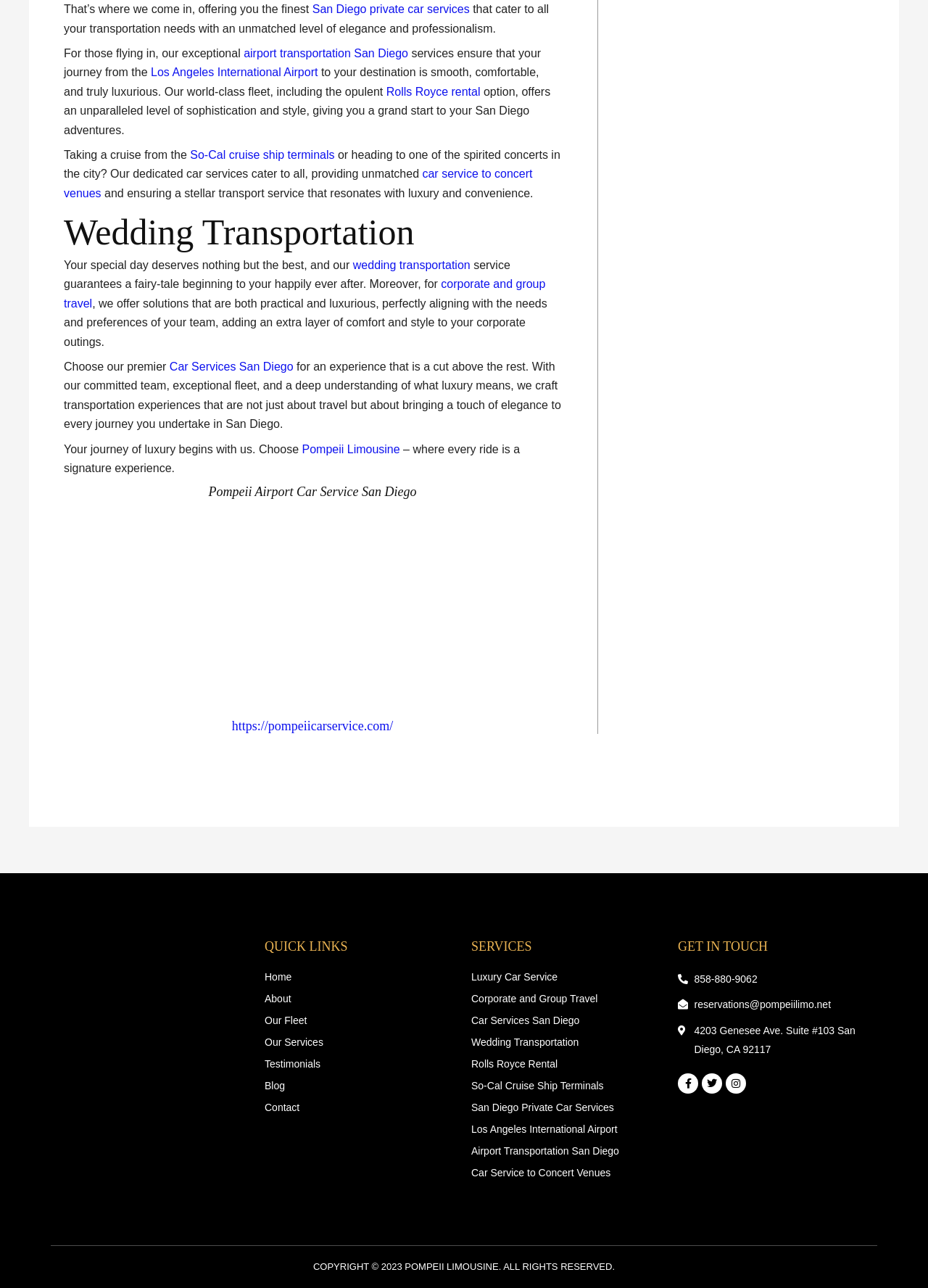Can you specify the bounding box coordinates of the area that needs to be clicked to fulfill the following instruction: "Get in touch through '858-880-9062'"?

[0.73, 0.753, 0.938, 0.768]